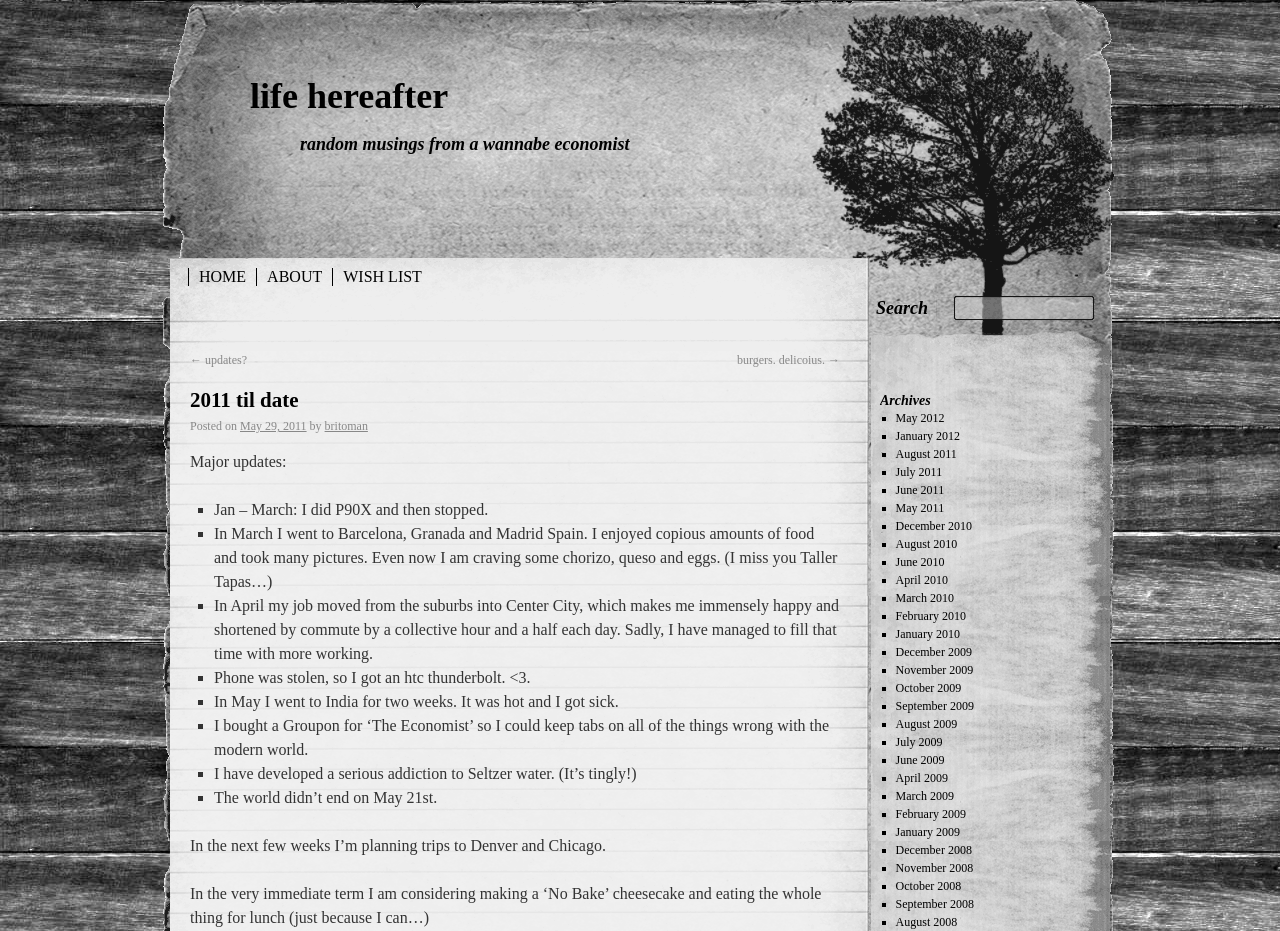Based on the element description, predict the bounding box coordinates (top-left x, top-left y, bottom-right x, bottom-right y) for the UI element in the screenshot: October 2009

[0.7, 0.731, 0.751, 0.747]